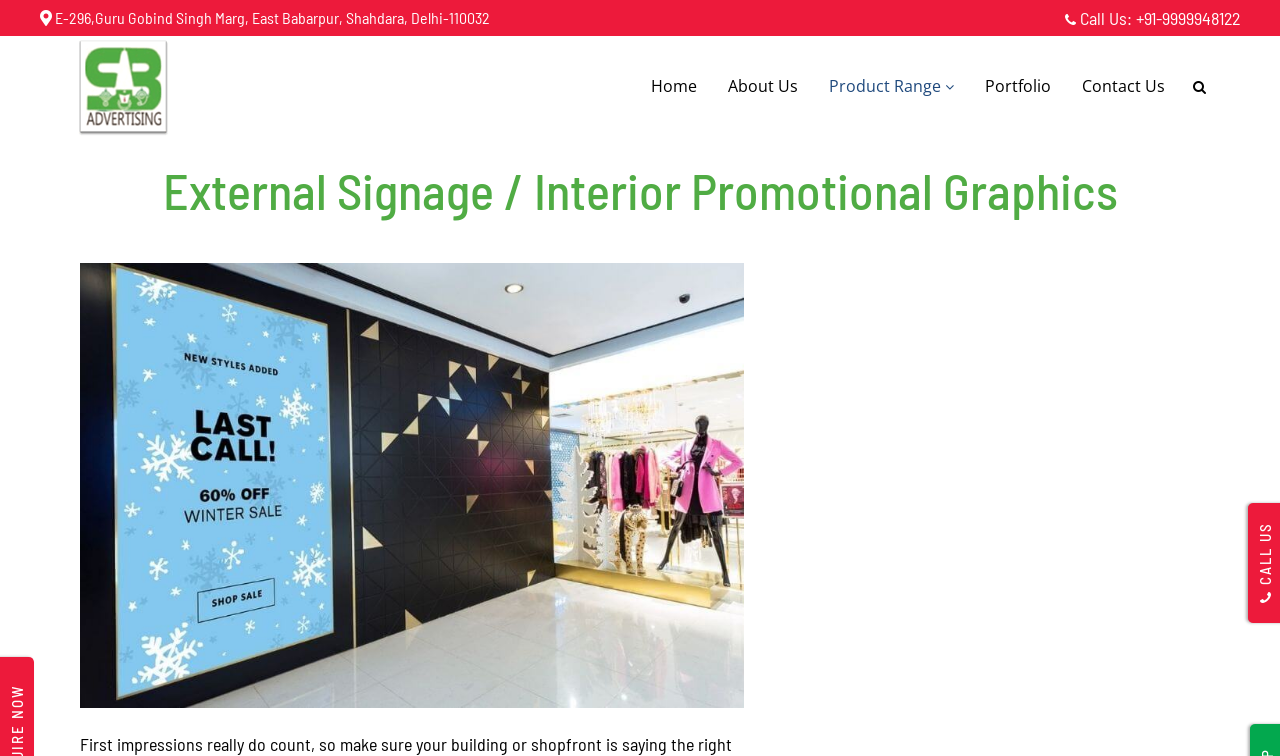Answer the following in one word or a short phrase: 
What is the phone number to call?

+91-9999948122